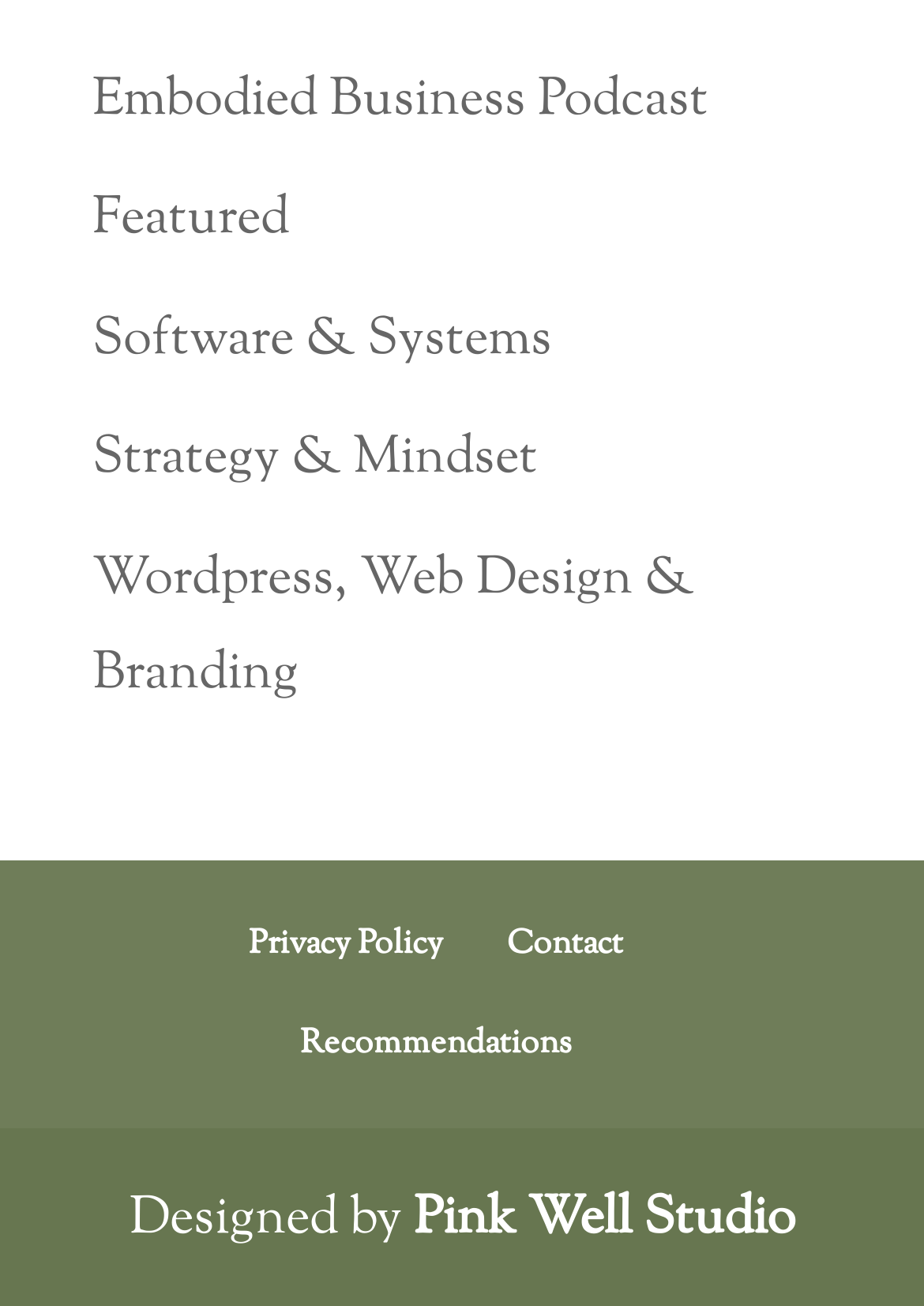Please specify the bounding box coordinates of the clickable section necessary to execute the following command: "go to Embodied Business Podcast".

[0.1, 0.048, 0.767, 0.106]